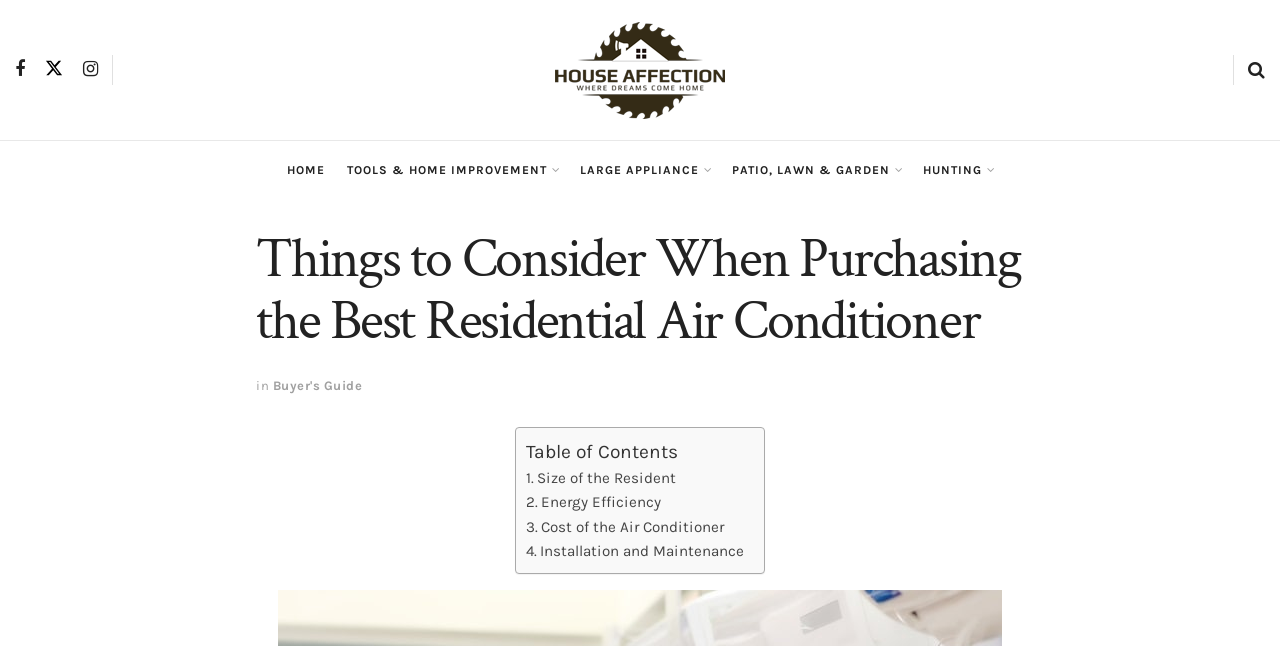What type of content is presented in the 'Buyer's Guide' section?
Answer the question with detailed information derived from the image.

Based on the link labeled 'Buyer's Guide', it seems that this section provides guidance and advice for individuals looking to purchase a residential air conditioner, likely covering factors to consider and tips for making an informed decision.